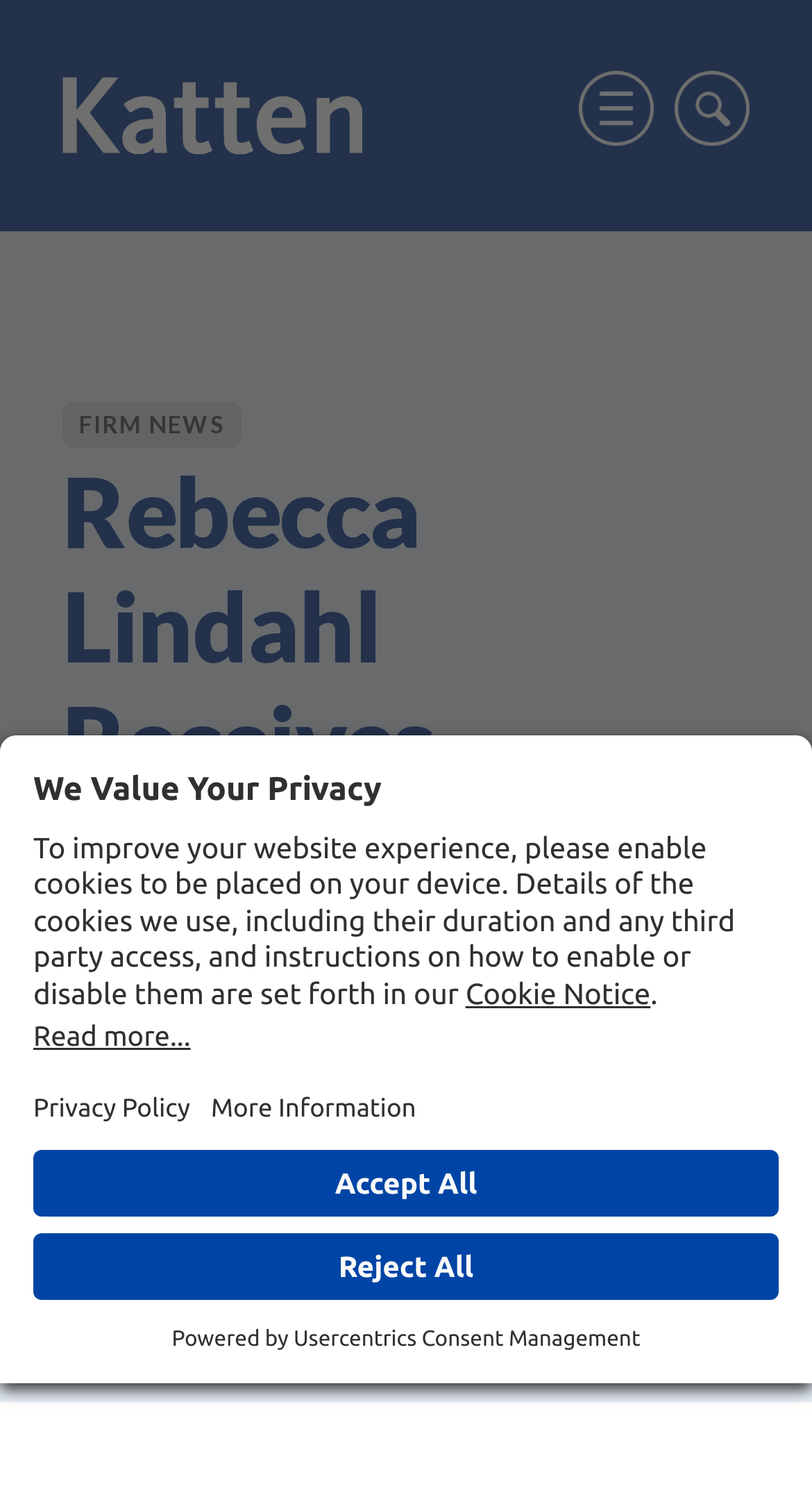Identify the bounding box for the element characterized by the following description: "TV Reviews".

None